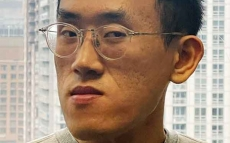What is the name of the research project Ken is involved in?
Answer the question in as much detail as possible.

According to the caption, Ken expressed excitement about his involvement in the global storytelling dimensions of the Telling COVID-19 Stories research project, aiming to foster meaningful narratives through his contributions.